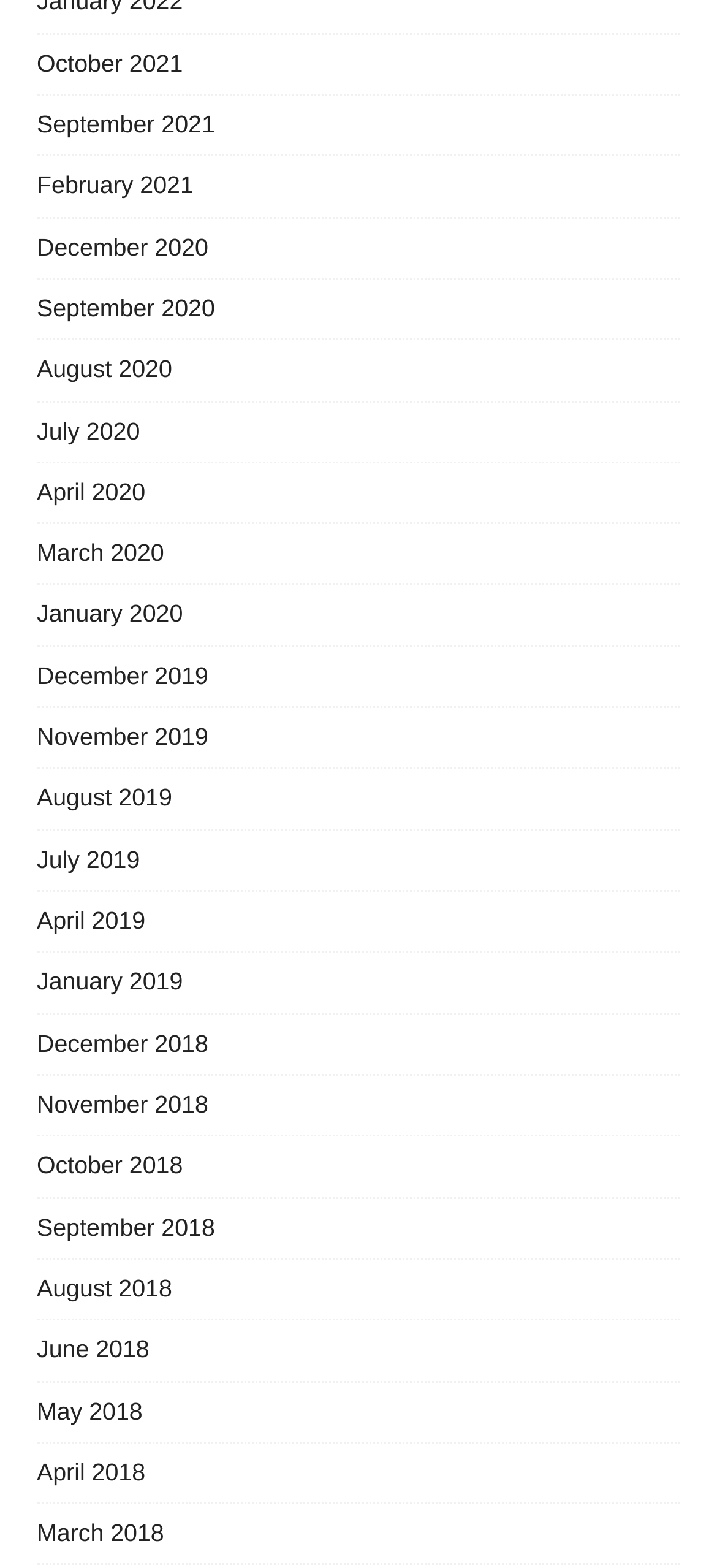What is the most recent month listed?
Refer to the image and provide a detailed answer to the question.

By examining the list of links, I can see that the most recent month listed is 'October 2021', which is the first link in the list.